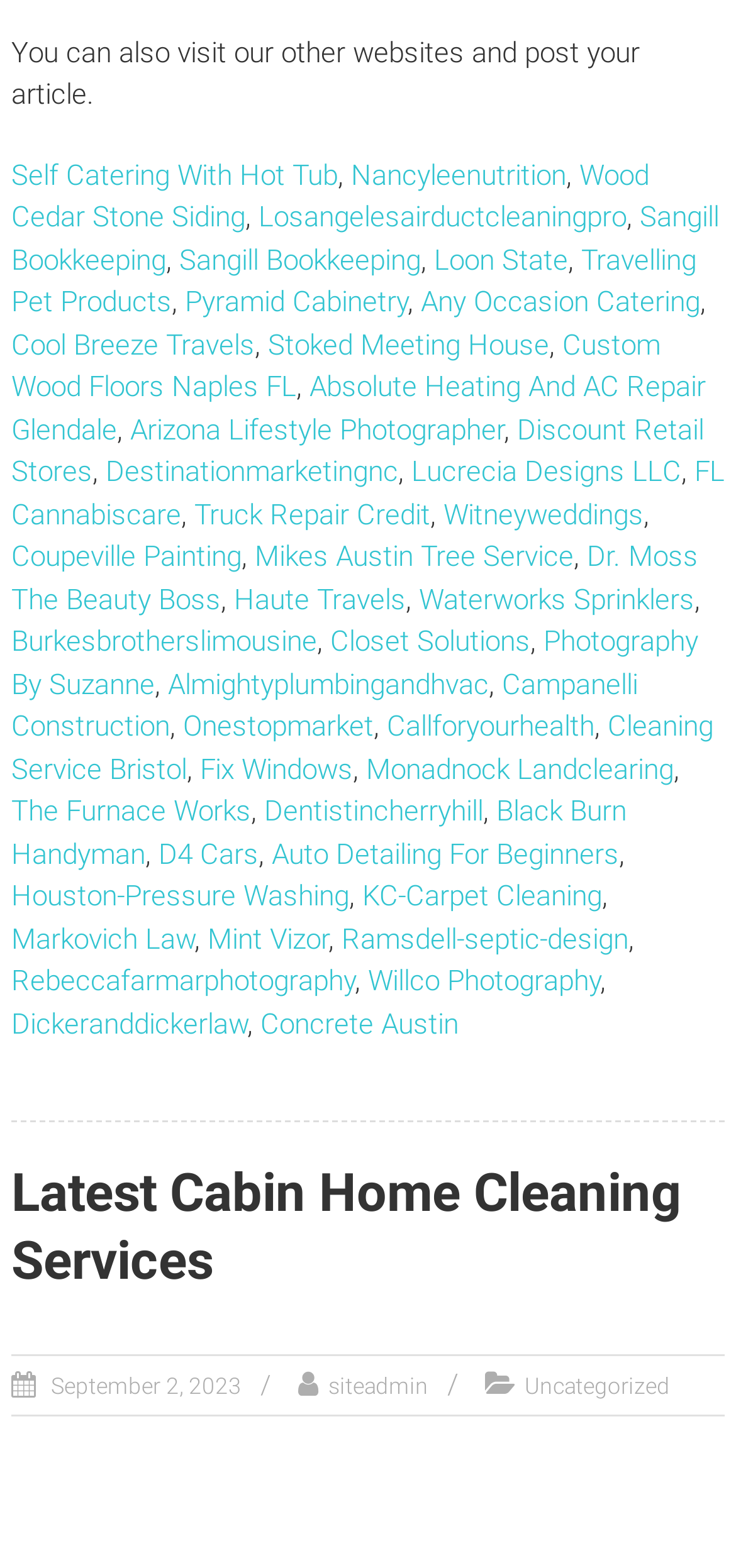Identify the bounding box of the UI element described as follows: "Dr.Brock Lectures". Provide the coordinates as four float numbers in the range of 0 to 1 [left, top, right, bottom].

None